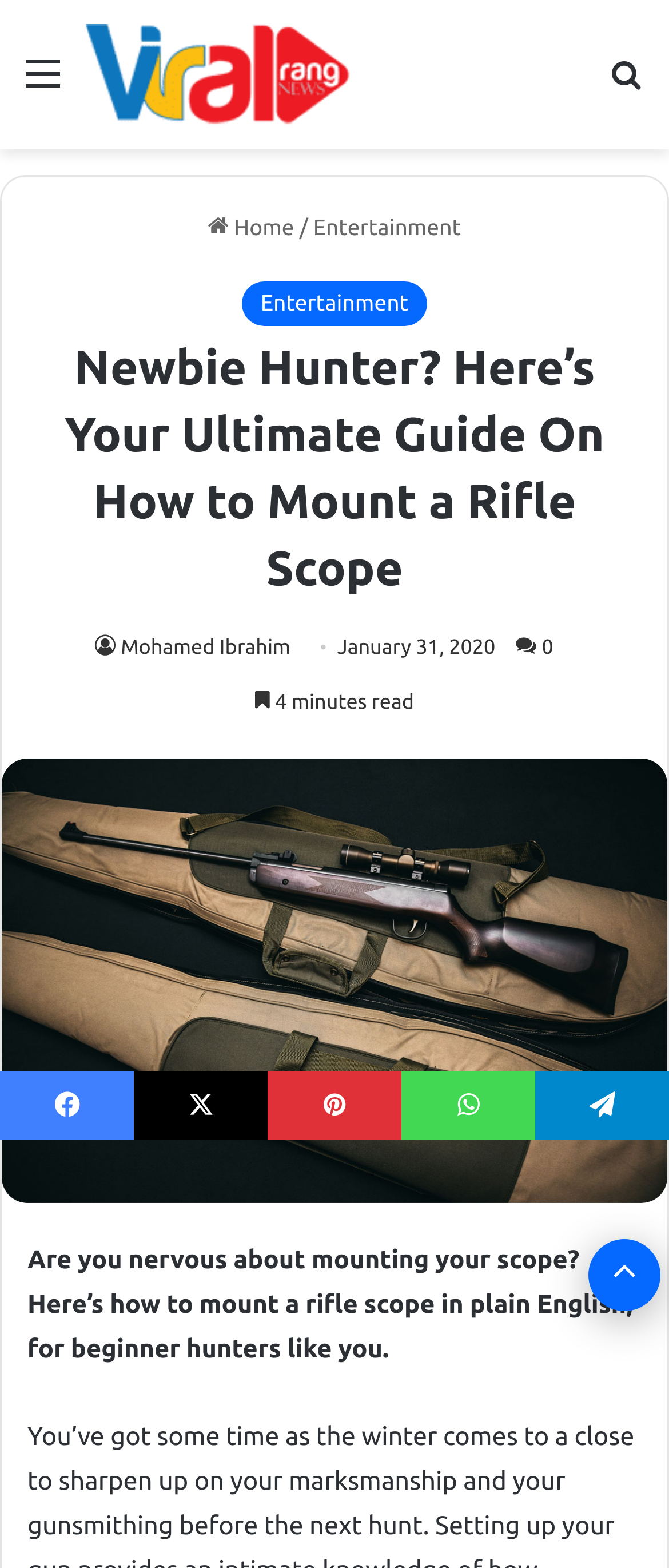Predict the bounding box of the UI element based on this description: "Search for".

[0.91, 0.031, 0.962, 0.08]